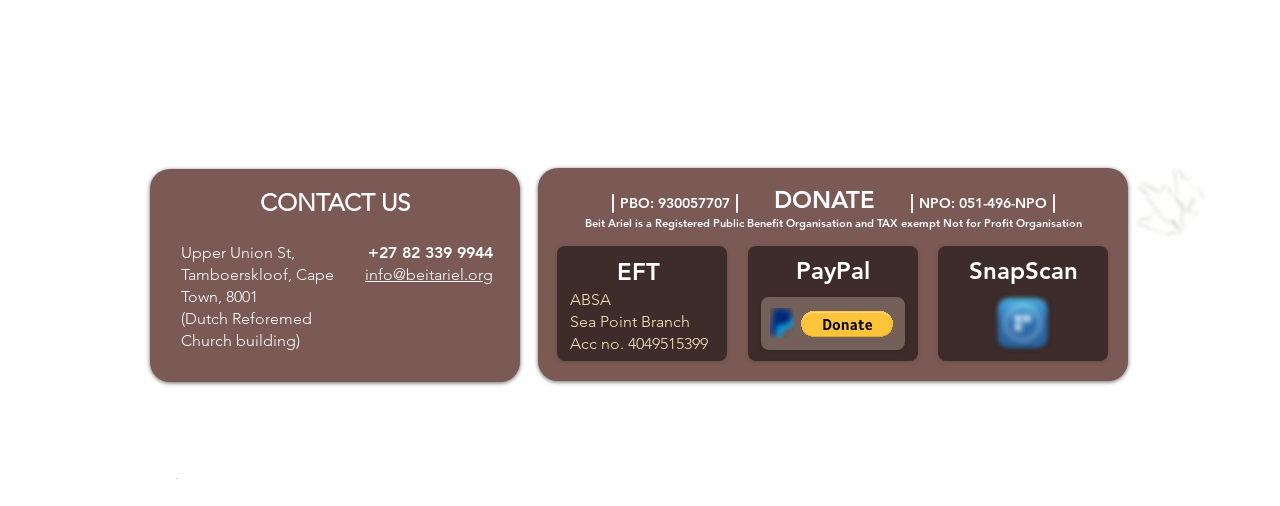Provide a one-word or short-phrase answer to the question:
What is the name of the church building where Beit Ariel is located?

Dutch Reforemed Church